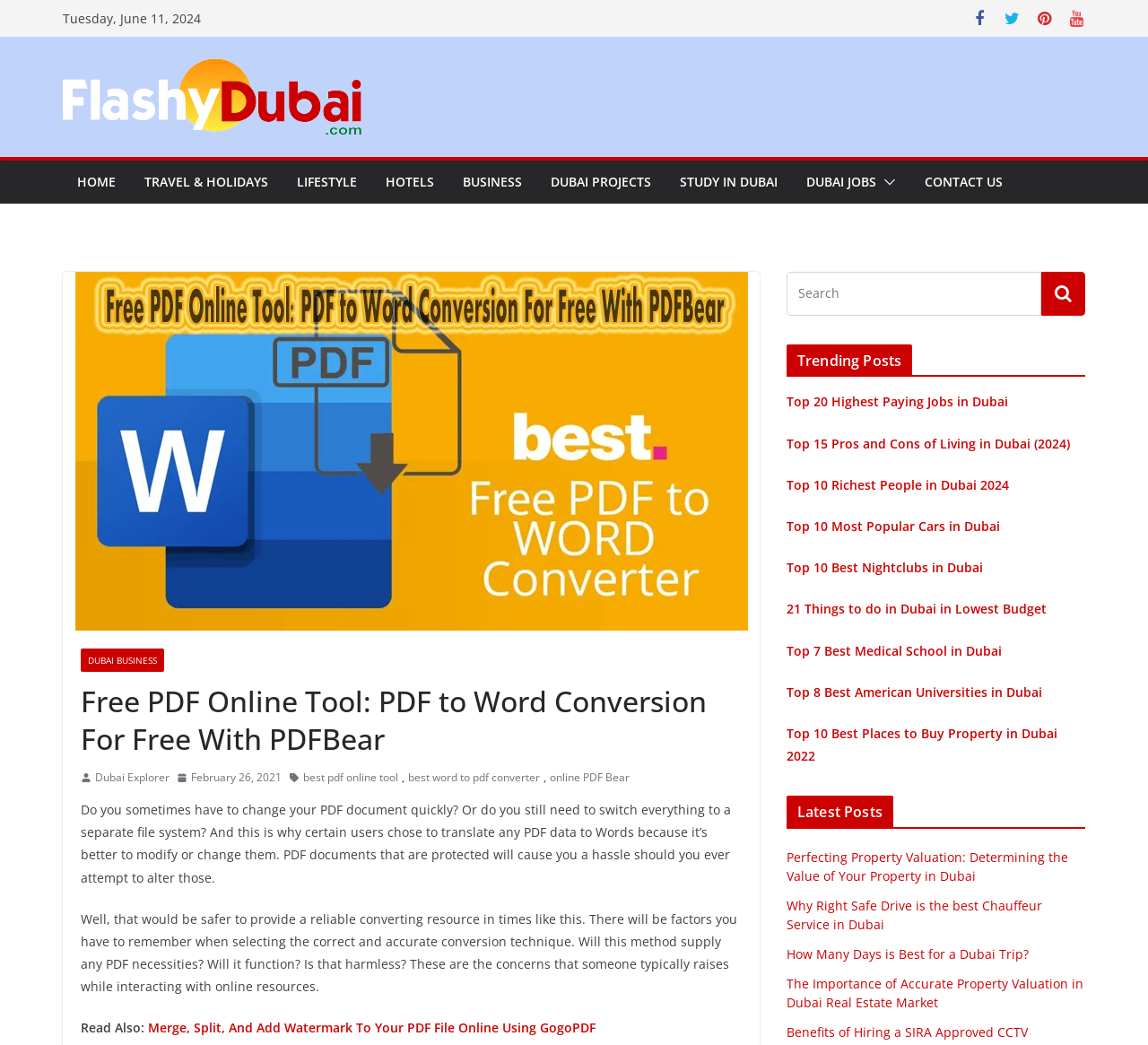Please predict the bounding box coordinates of the element's region where a click is necessary to complete the following instruction: "Read the article about Top 20 Highest Paying Jobs in Dubai". The coordinates should be represented by four float numbers between 0 and 1, i.e., [left, top, right, bottom].

[0.685, 0.376, 0.878, 0.393]